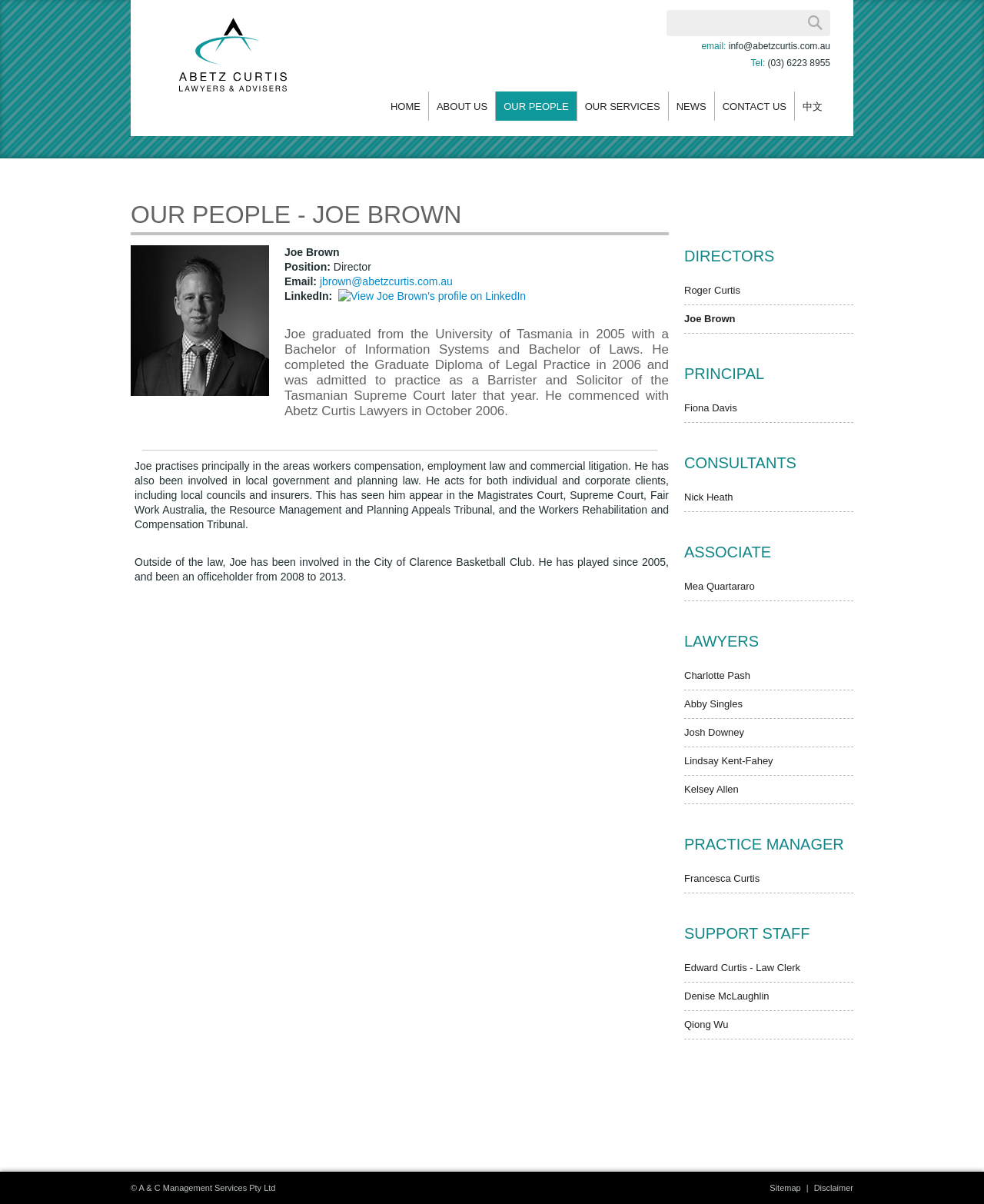Locate the bounding box coordinates of the clickable region necessary to complete the following instruction: "view Joe Brown's profile on LinkedIn". Provide the coordinates in the format of four float numbers between 0 and 1, i.e., [left, top, right, bottom].

[0.344, 0.241, 0.534, 0.251]